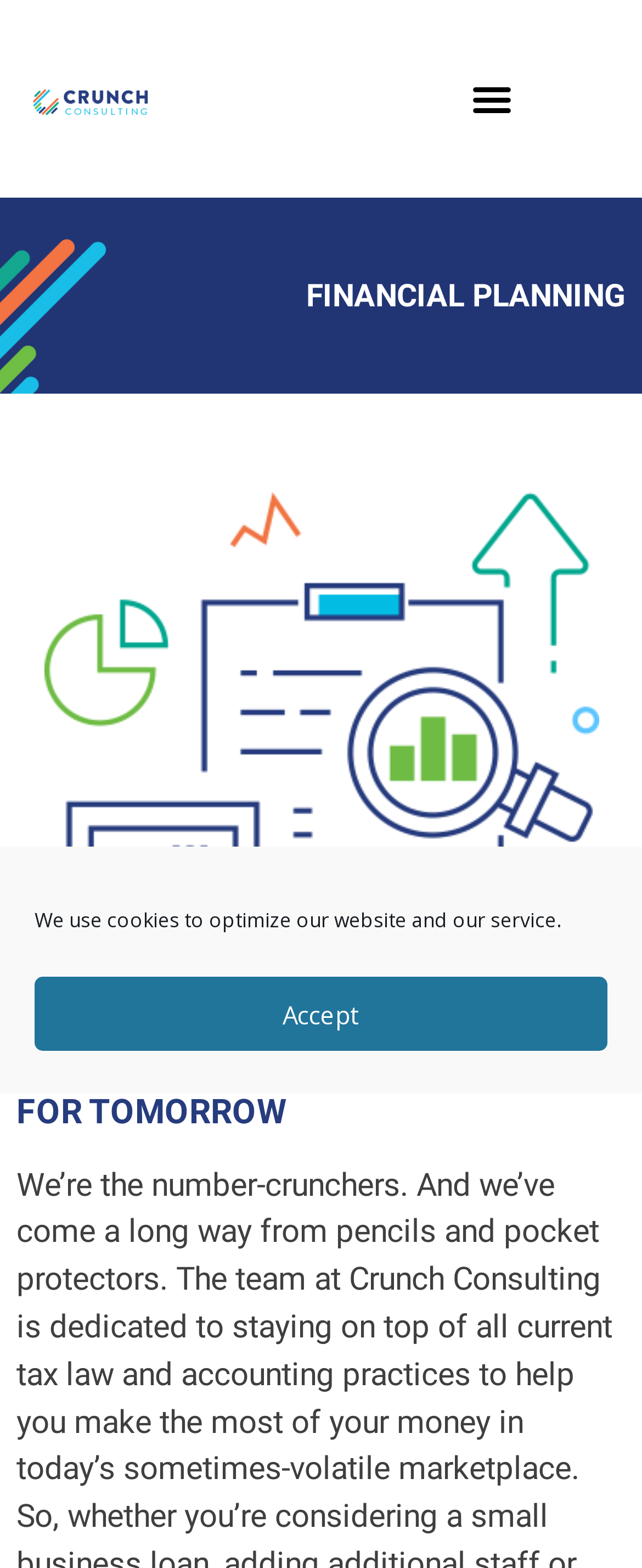Provide the bounding box coordinates for the UI element that is described as: "Menu".

[0.718, 0.043, 0.814, 0.083]